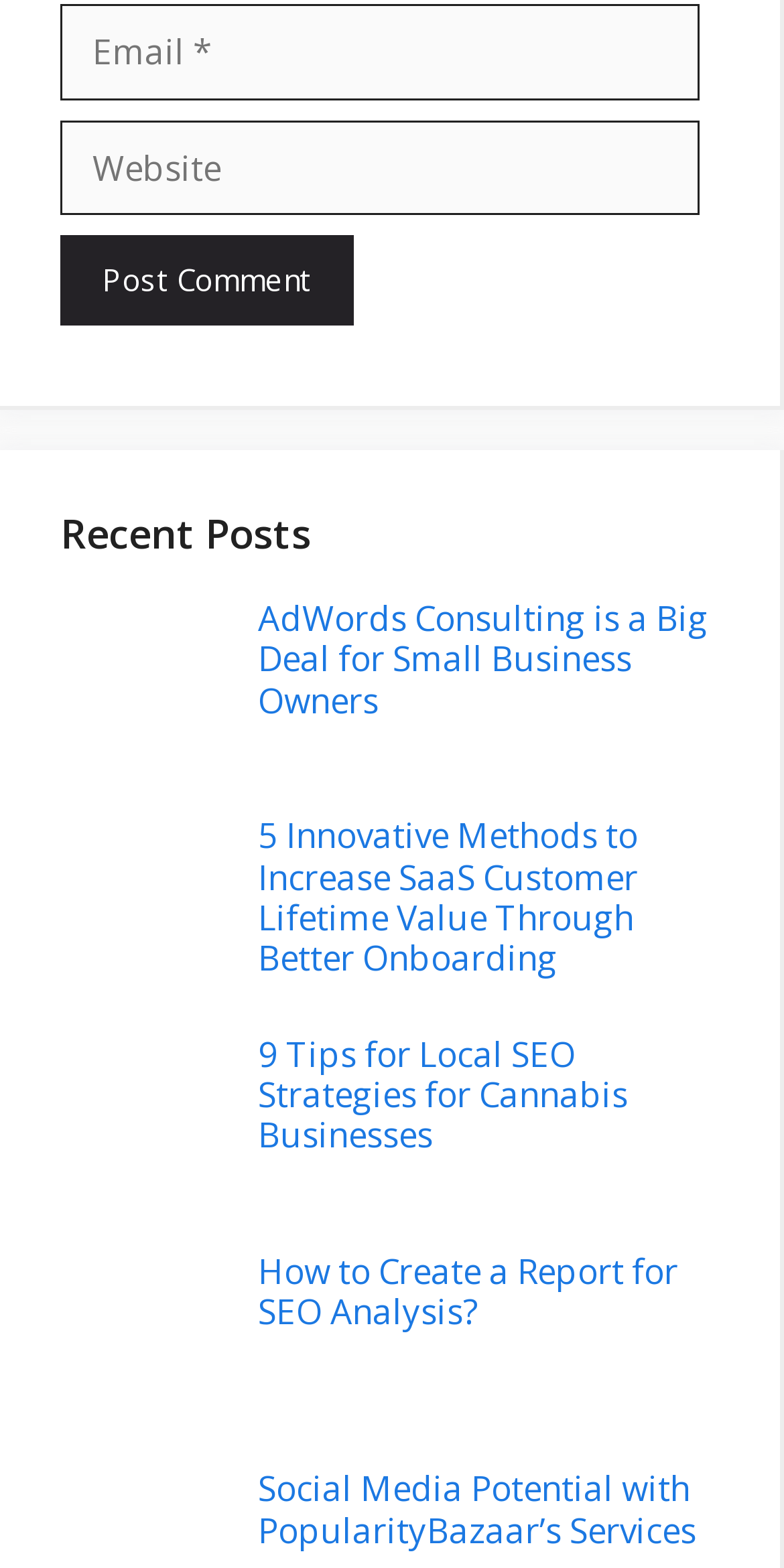Based on the element description, predict the bounding box coordinates (top-left x, top-left y, bottom-right x, bottom-right y) for the UI element in the screenshot: parent_node: Comment name="email" placeholder="Email *"

[0.077, 0.003, 0.892, 0.064]